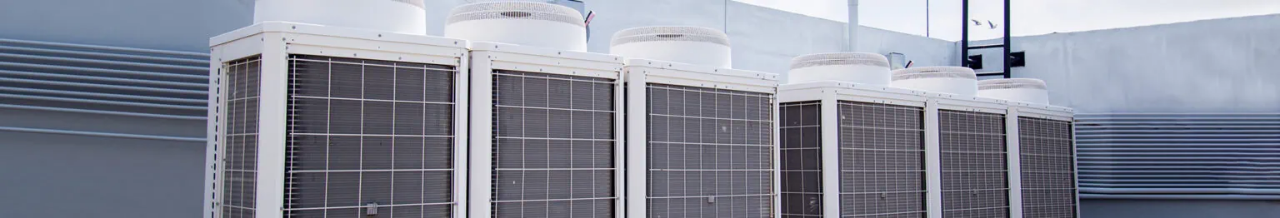Give a one-word or phrase response to the following question: What type of buildings often use these systems?

Hotels and office spaces